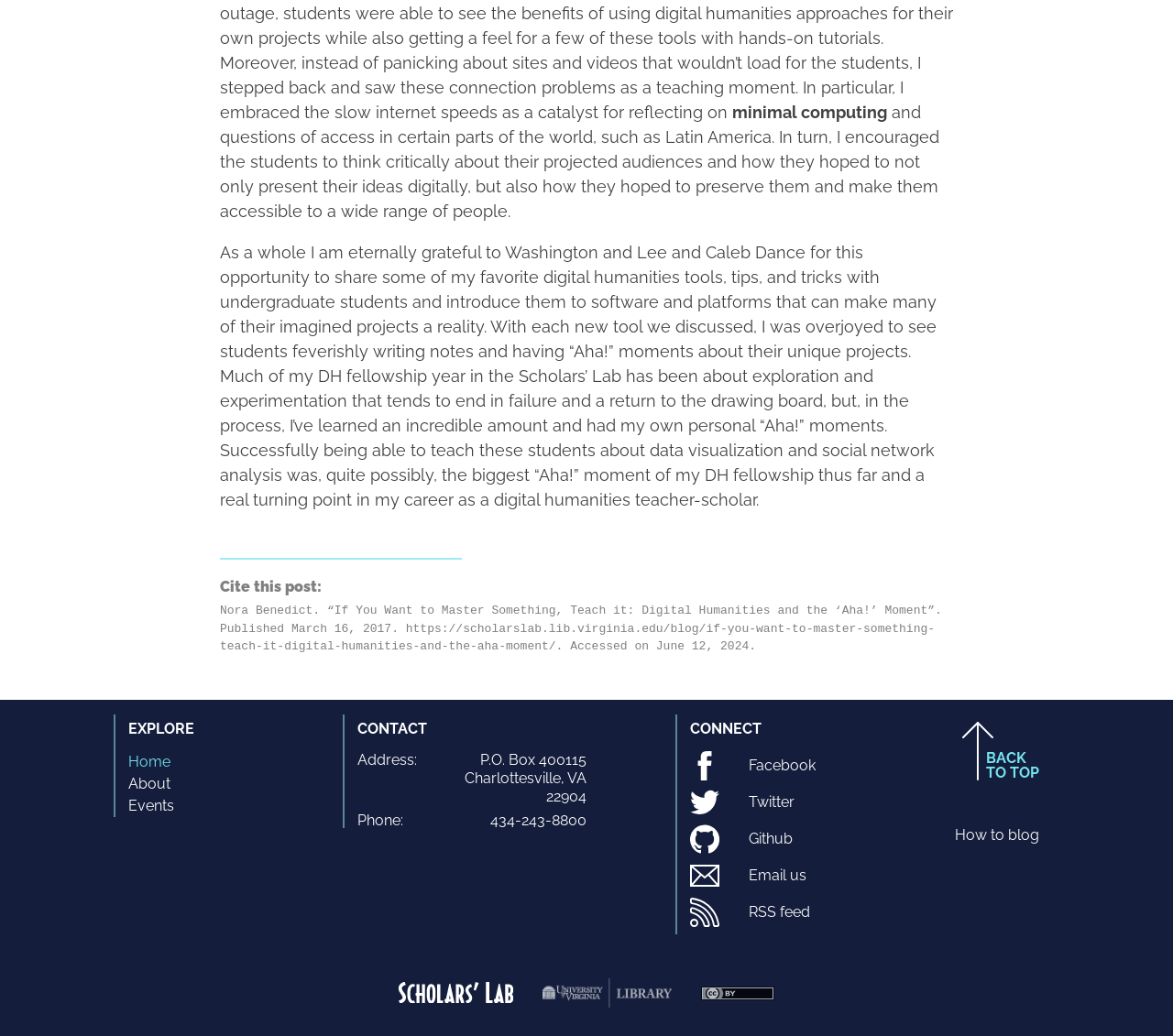Please determine the bounding box coordinates of the element to click on in order to accomplish the following task: "Explore 'Facebook'". Ensure the coordinates are four float numbers ranging from 0 to 1, i.e., [left, top, right, bottom].

[0.588, 0.725, 0.695, 0.753]